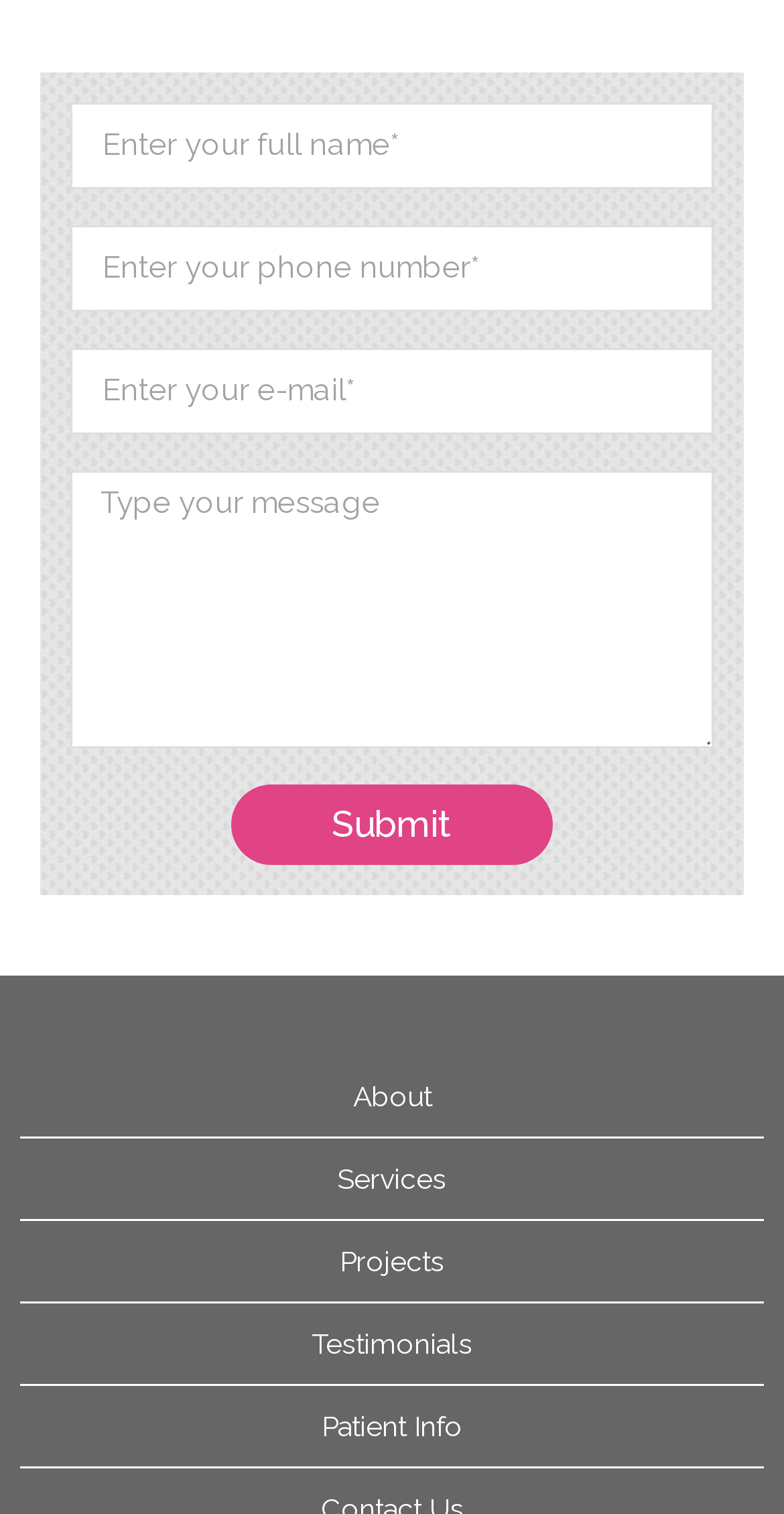Please find the bounding box coordinates in the format (top-left x, top-left y, bottom-right x, bottom-right y) for the given element description. Ensure the coordinates are floating point numbers between 0 and 1. Description: About

[0.026, 0.697, 0.974, 0.751]